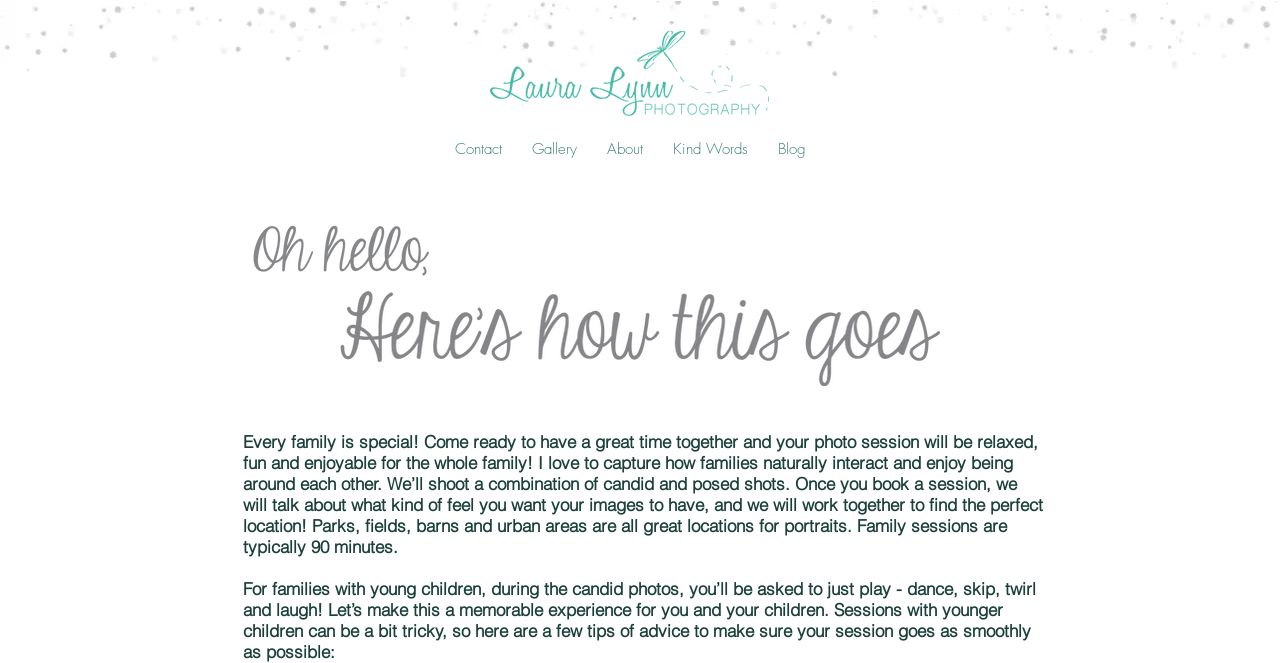Provide a brief response to the question using a single word or phrase: 
What is asked of families with young children during candid photos?

To play and have fun